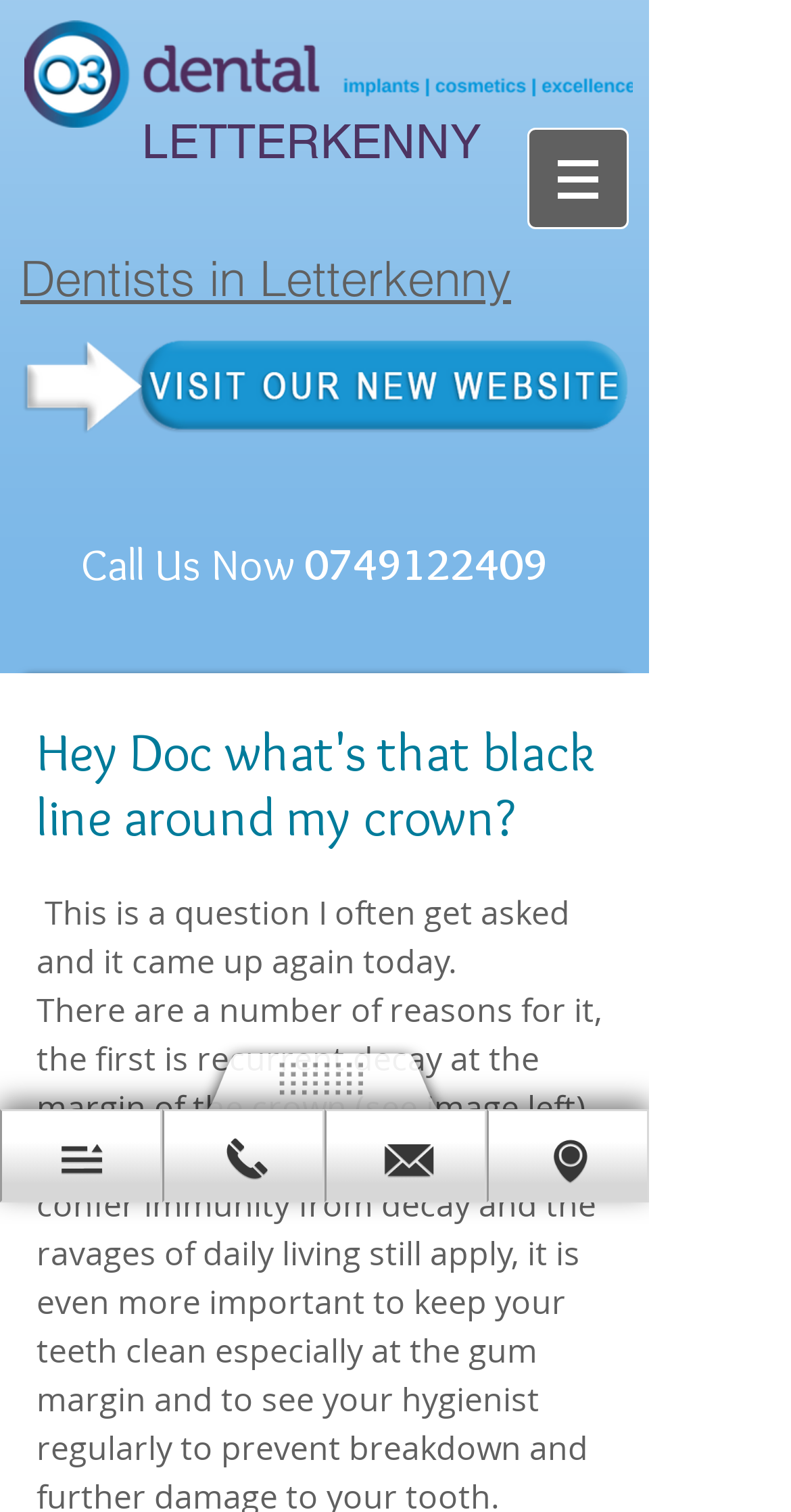What is the phone number to call?
Look at the screenshot and give a one-word or phrase answer.

0749122409